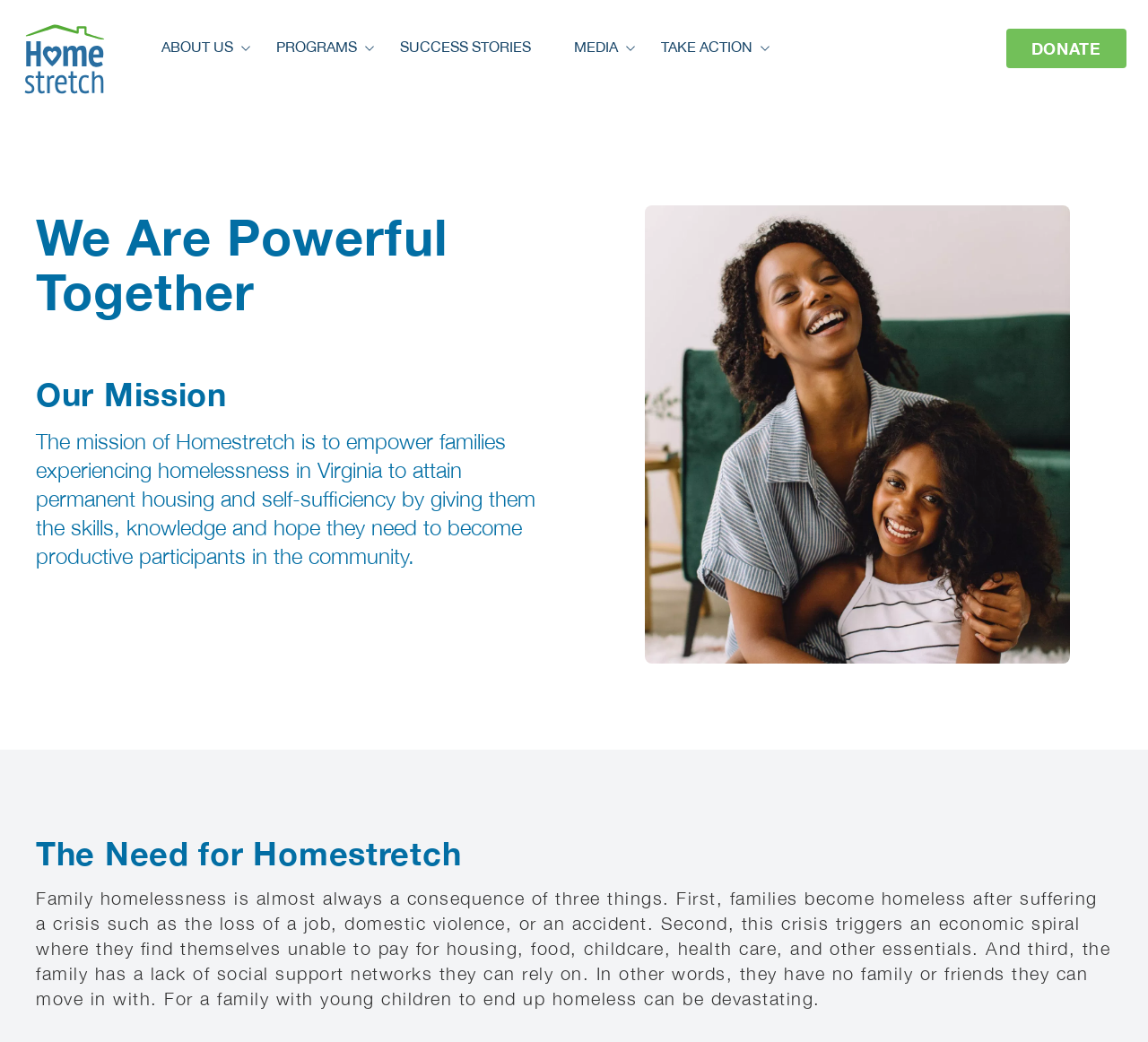How many main sections are there in the navigation menu?
Using the information from the image, answer the question thoroughly.

I counted the main sections in the navigation menu by looking at the links 'ABOUT US', 'PROGRAMS', 'SUCCESS STORIES', 'MEDIA', and 'TAKE ACTION'.